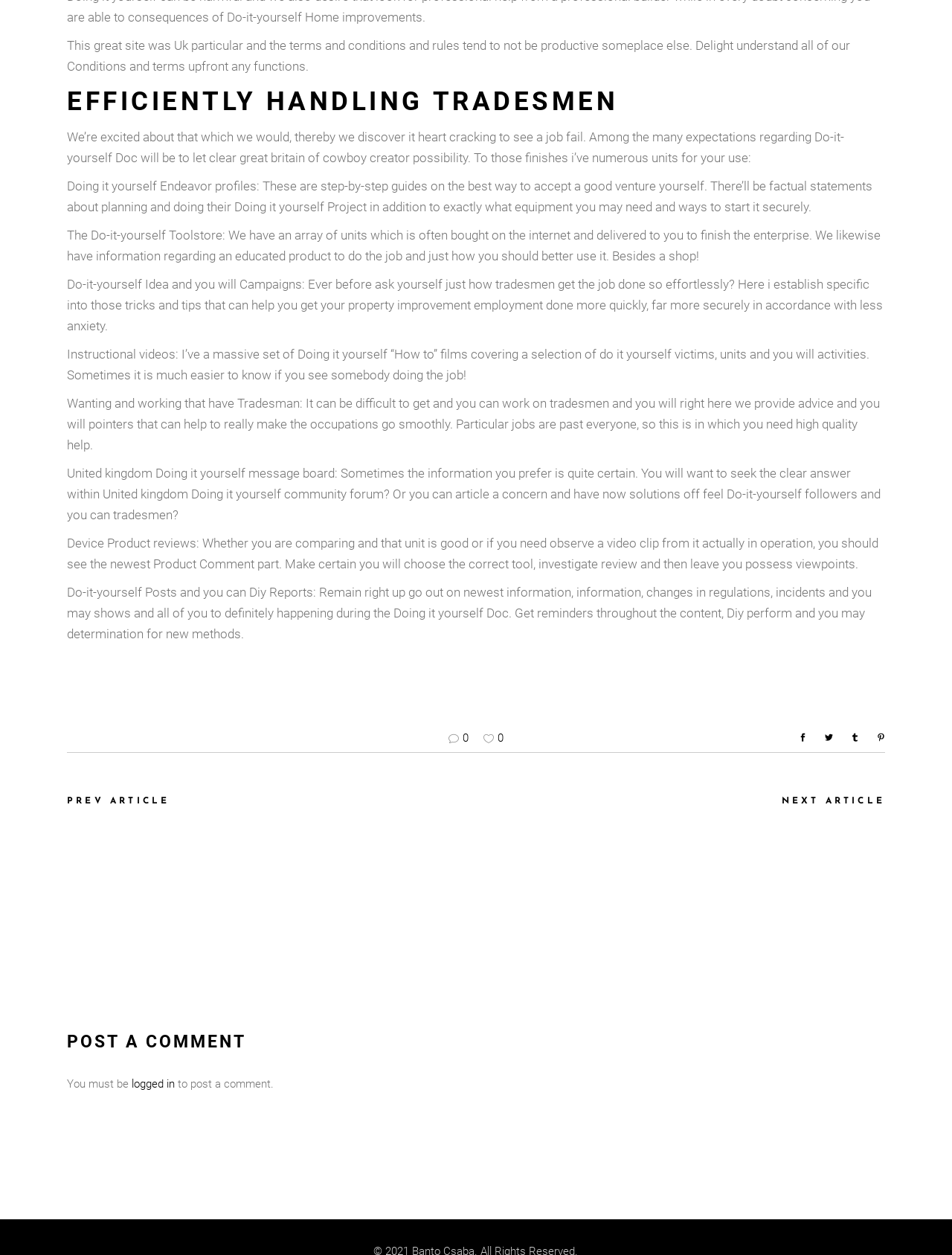What type of content can be found in the 'Doing it yourself Endeavor profiles' section?
Look at the image and answer the question using a single word or phrase.

Step-by-step guides